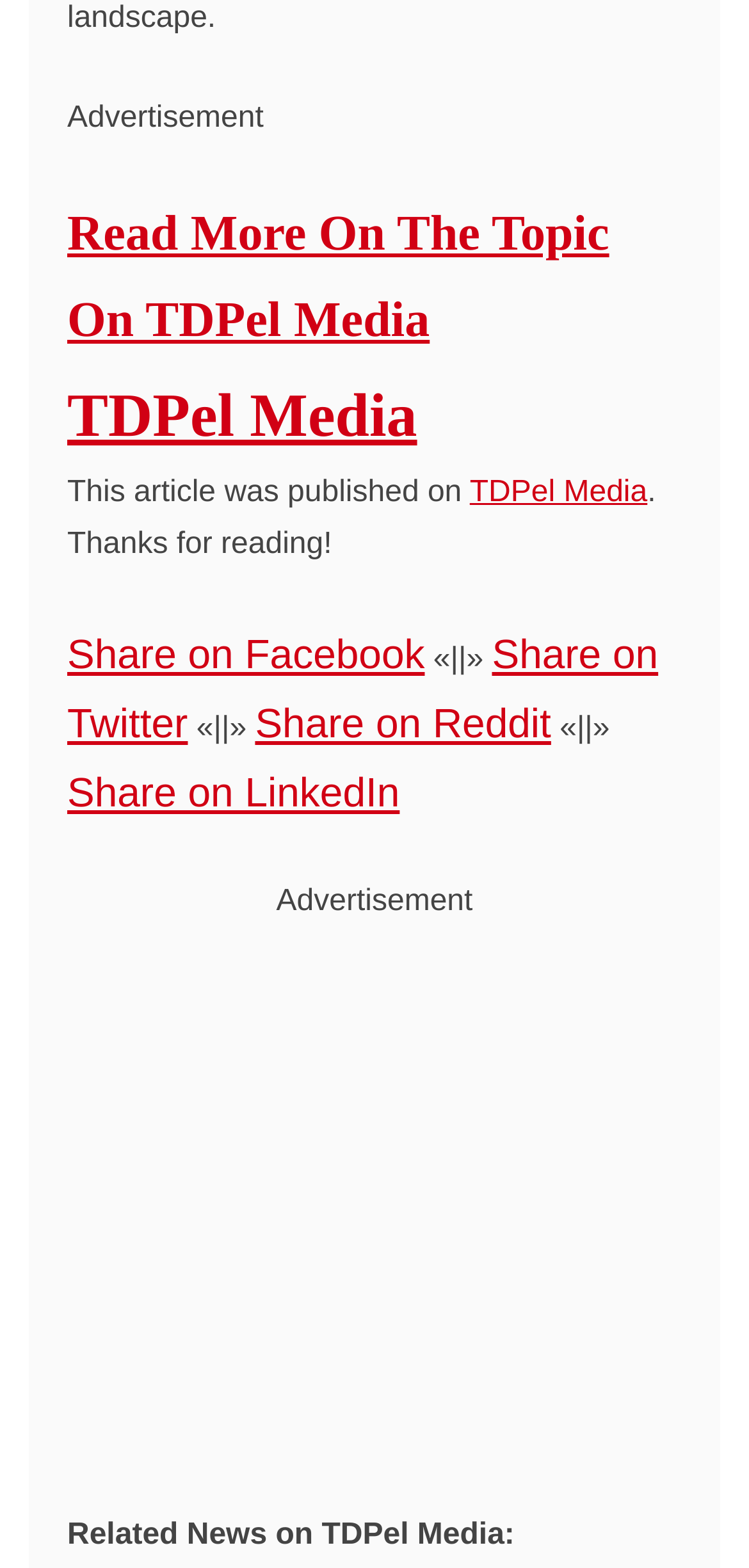Determine the bounding box coordinates of the target area to click to execute the following instruction: "Download the Vital Signs App."

[0.09, 0.904, 0.91, 0.925]